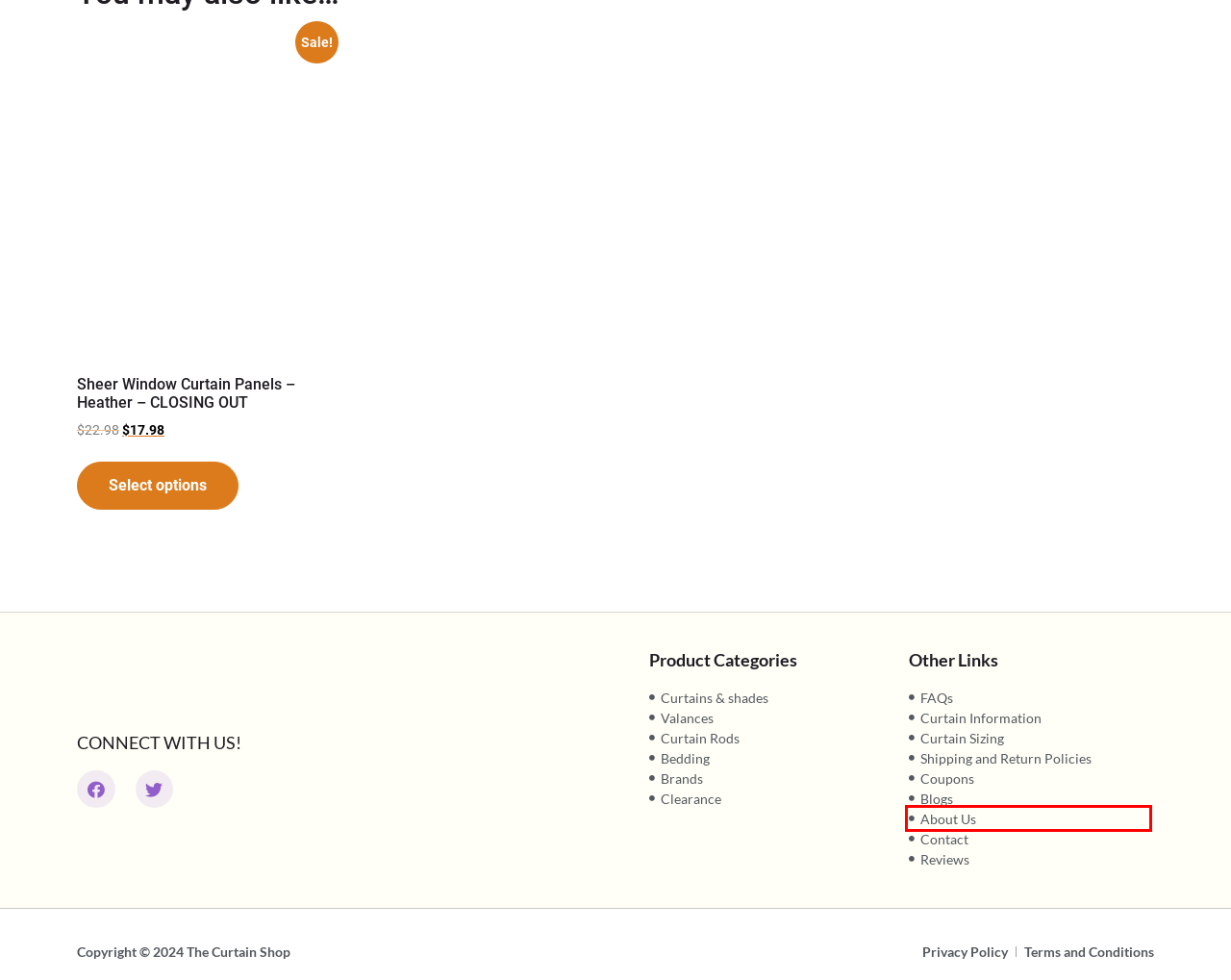You are given a screenshot of a webpage with a red rectangle bounding box. Choose the best webpage description that matches the new webpage after clicking the element in the bounding box. Here are the candidates:
A. Terms and Conditions
B. FAQs
C. Coupons
D. Sheer Window Curtain Panels - Heather - CLOSING OUT | The Curtain Shop
E. Privacy Policy
F. Blogs
G. Shipping and Return Policies
H. Curtains, Valances & Drapes Rods Bedding - The Curtain Shop

H